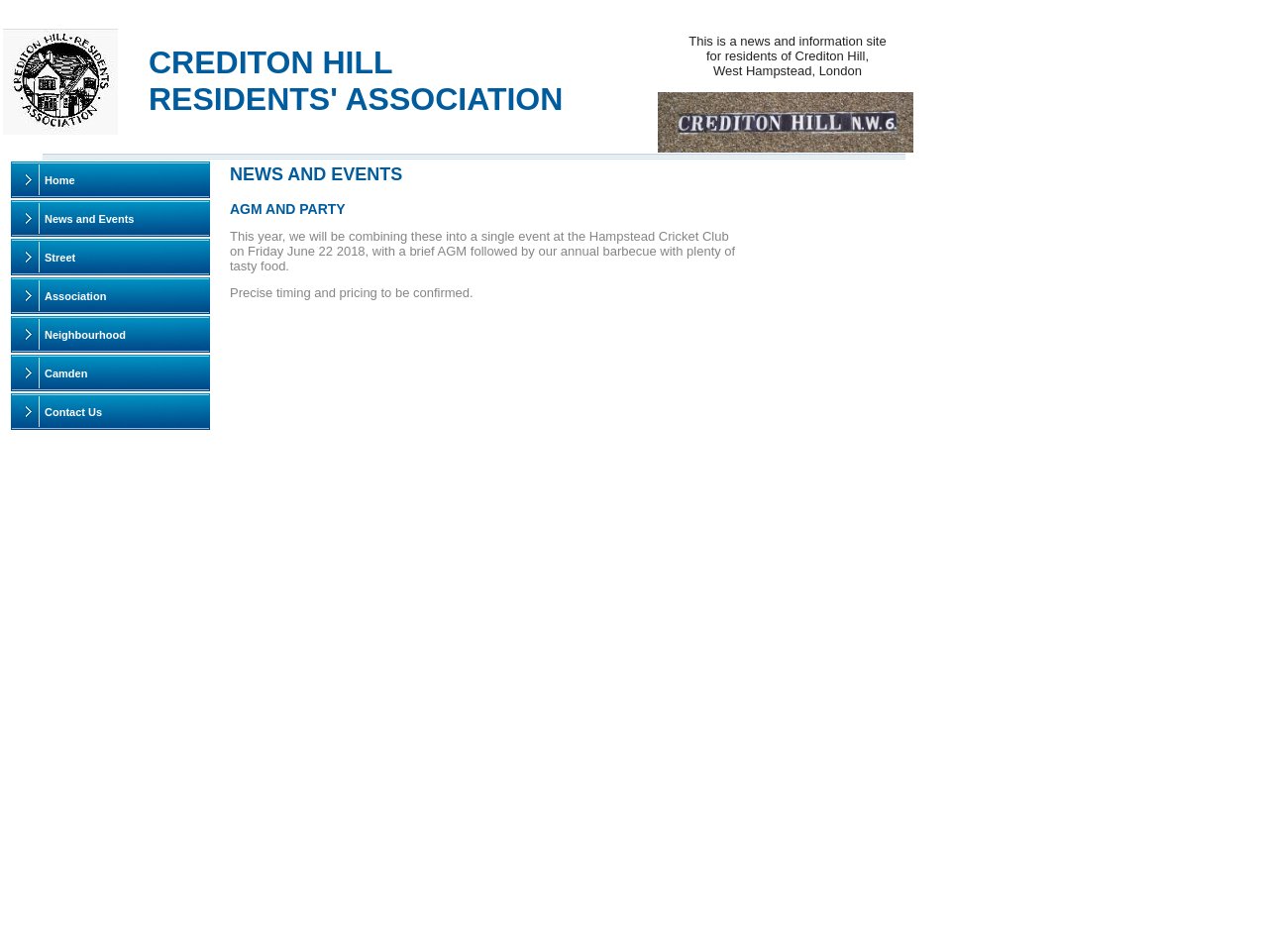What event is mentioned on the webpage?
Examine the image and give a concise answer in one word or a short phrase.

AGM and Party